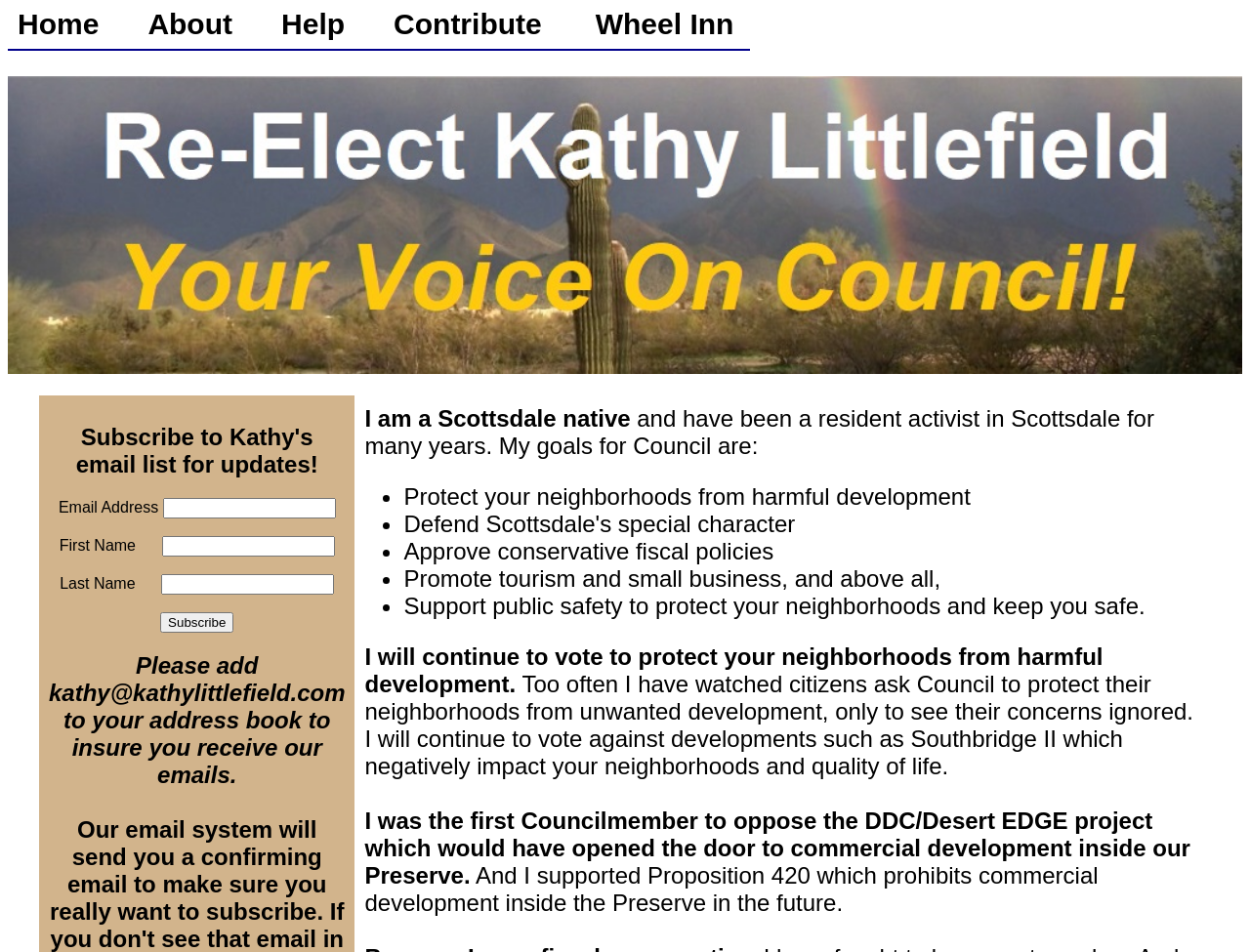What is the purpose of the 'Wheel Inn' link?
Examine the screenshot and reply with a single word or phrase.

Unknown